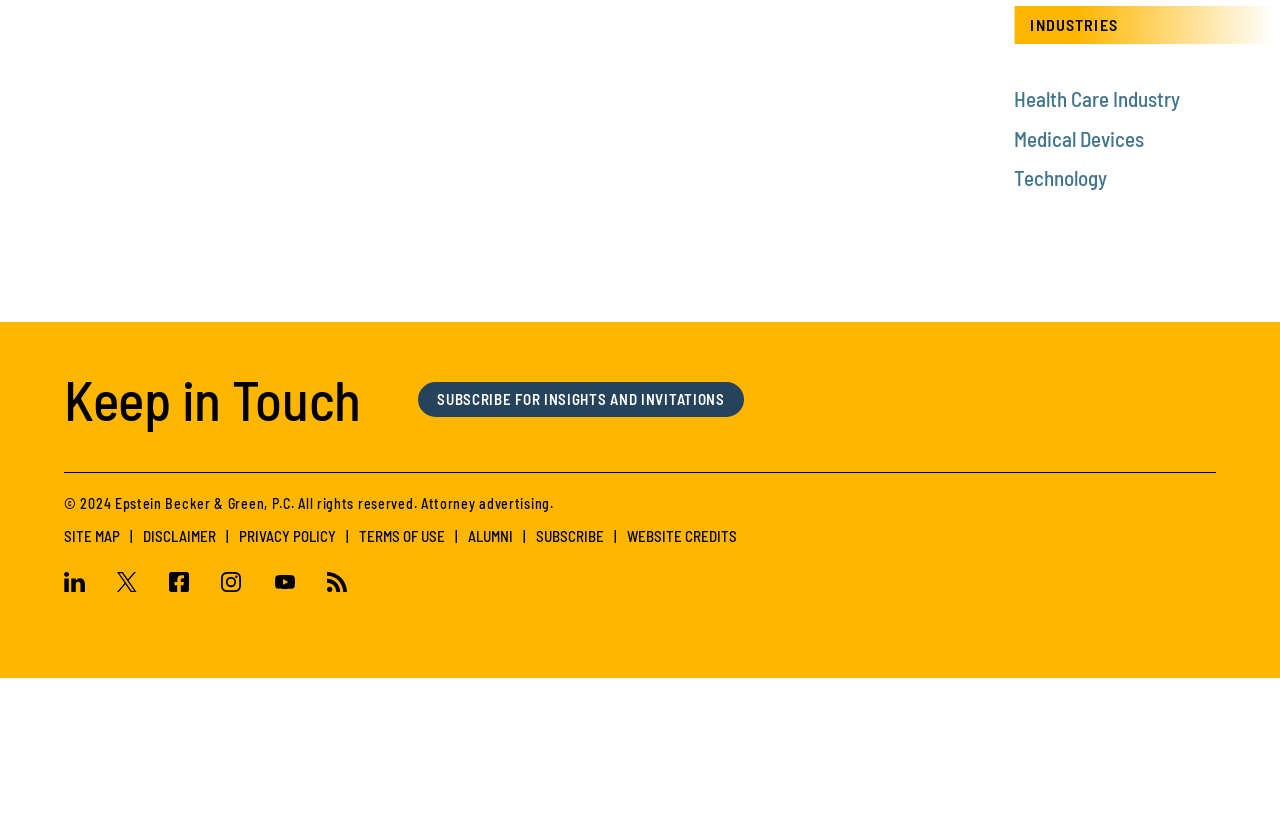Identify the bounding box coordinates of the clickable region required to complete the instruction: "Click the 'Contact Us' link". The coordinates should be given as four float numbers within the range of 0 and 1, i.e., [left, top, right, bottom].

None